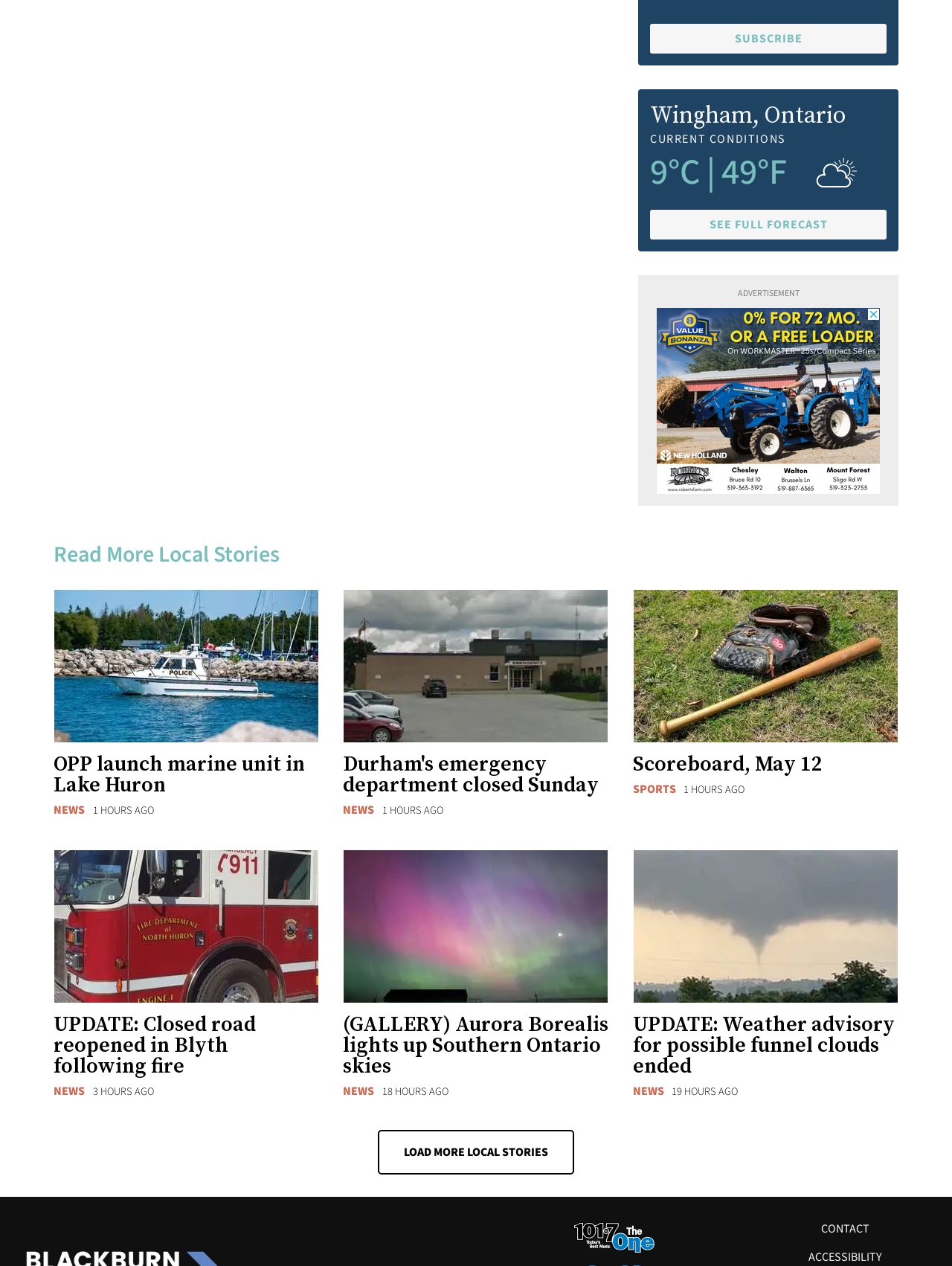Please identify the bounding box coordinates of the element that needs to be clicked to execute the following command: "Contact us". Provide the bounding box using four float numbers between 0 and 1, formatted as [left, top, right, bottom].

[0.8, 0.964, 0.975, 0.977]